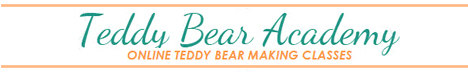Explain in detail what you see in the image.

The image features a banner for the "Teddy Bear Academy," emphasizing its offerings of online teddy bear making classes. The text is styled in a playful and inviting font, with "Teddy Bear Academy" prominently displayed in a vibrant teal color, while the subtitle "ONLINE TEDDY BEAR MAKING CLASSES" is clearly presented underneath in a complementary design. The overall aesthetic reflects a warm and creative environment aimed at enthusiasts of teddy bear crafting, appealing to both beginners and seasoned creators looking to enhance their skills. The banner invites visitors to explore the joyful world of handmade teddy bears.